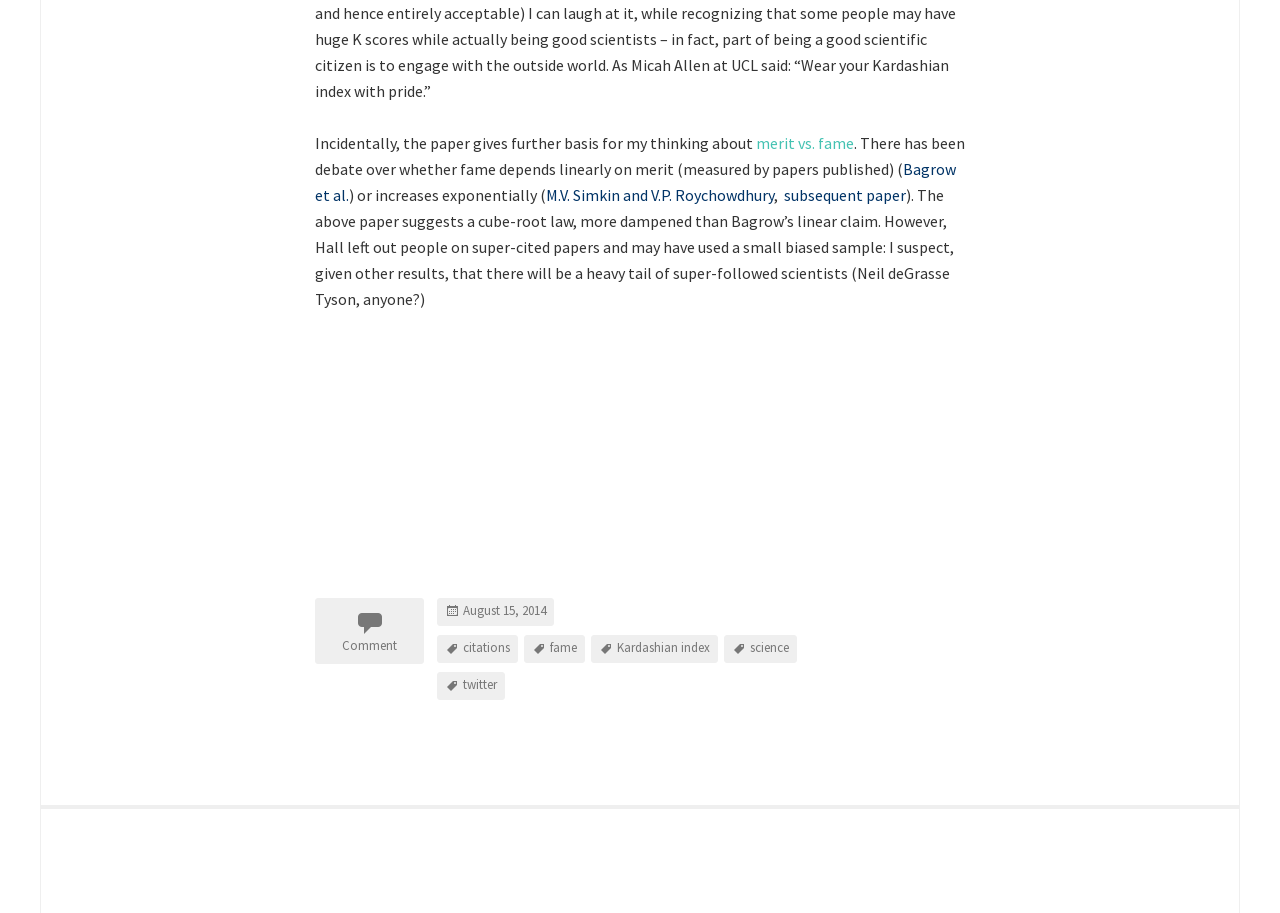Please indicate the bounding box coordinates for the clickable area to complete the following task: "View citations". The coordinates should be specified as four float numbers between 0 and 1, i.e., [left, top, right, bottom].

[0.341, 0.696, 0.405, 0.726]